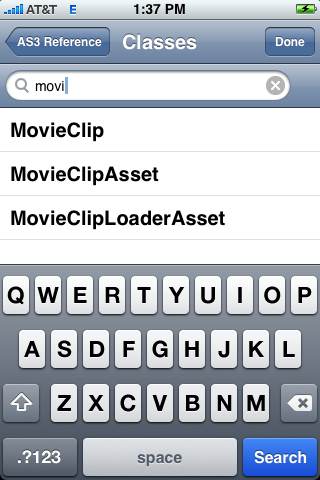Answer with a single word or phrase: 
How many class suggestions are shown?

three